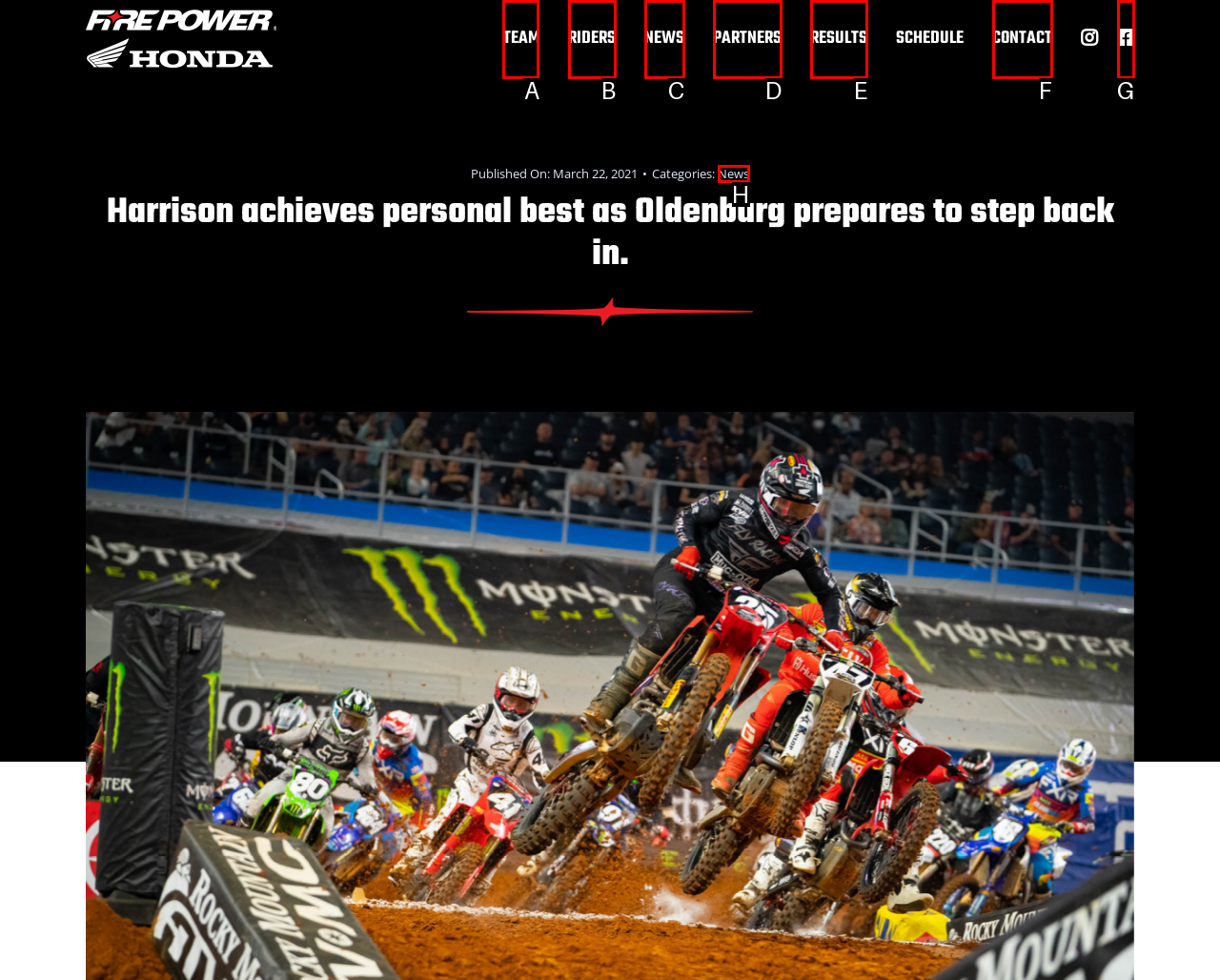Specify the letter of the UI element that should be clicked to achieve the following: Go to TEAM page
Provide the corresponding letter from the choices given.

A